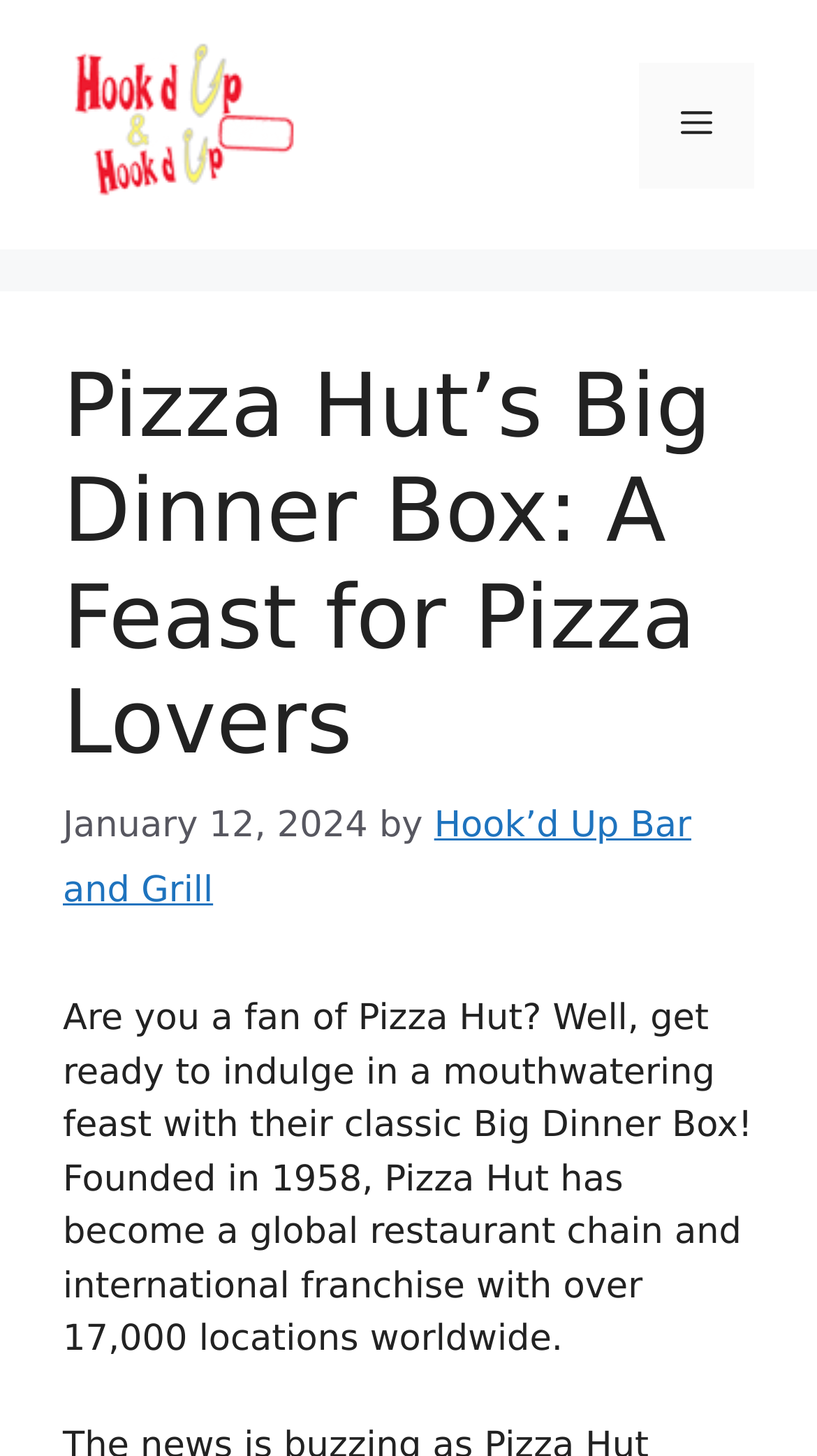Provide the bounding box coordinates, formatted as (top-left x, top-left y, bottom-right x, bottom-right y), with all values being floating point numbers between 0 and 1. Identify the bounding box of the UI element that matches the description: Hook’d Up Bar and Grill

[0.077, 0.553, 0.846, 0.626]